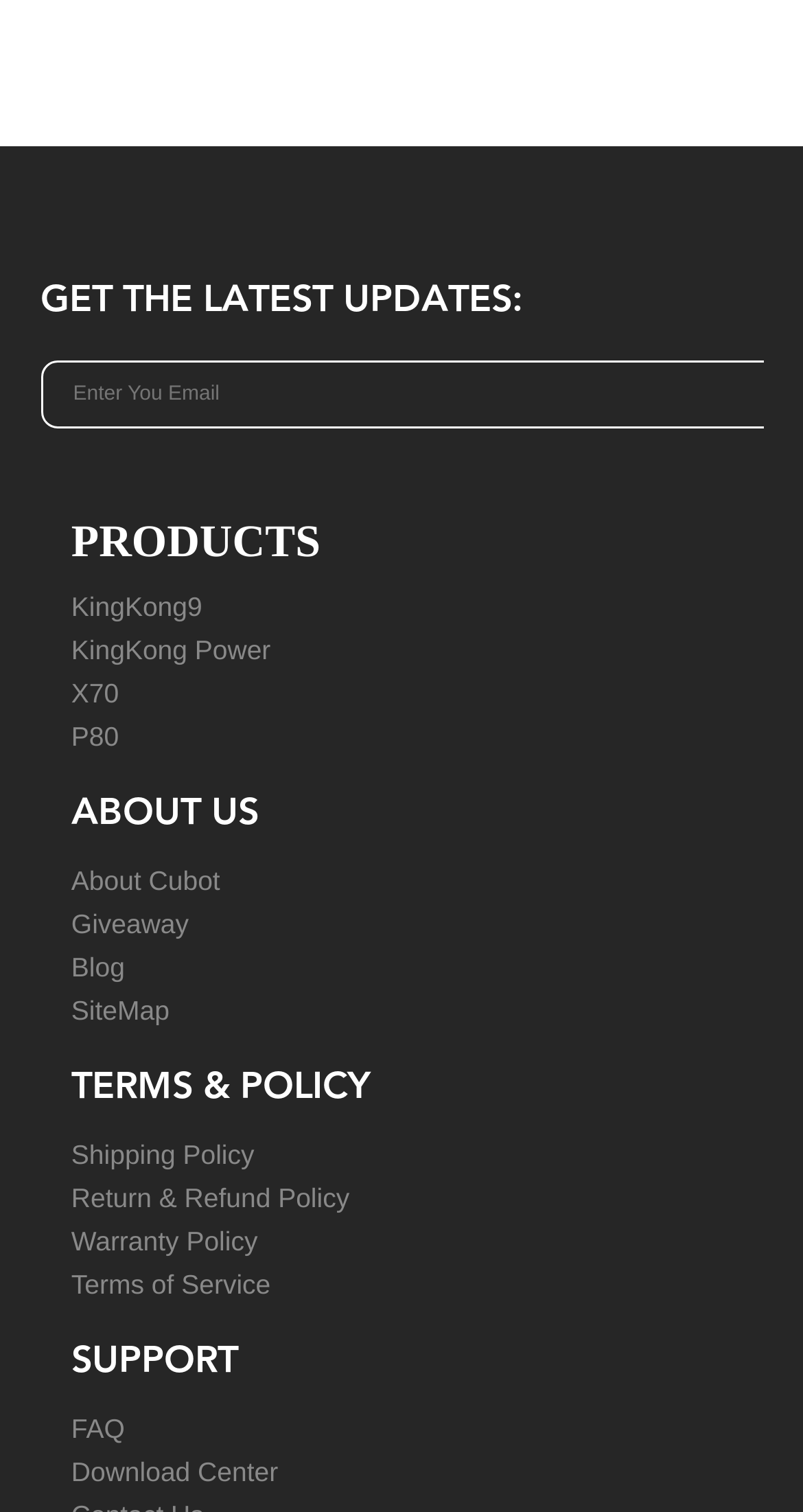Locate the bounding box for the described UI element: "Download Center". Ensure the coordinates are four float numbers between 0 and 1, formatted as [left, top, right, bottom].

[0.089, 0.959, 0.899, 0.987]